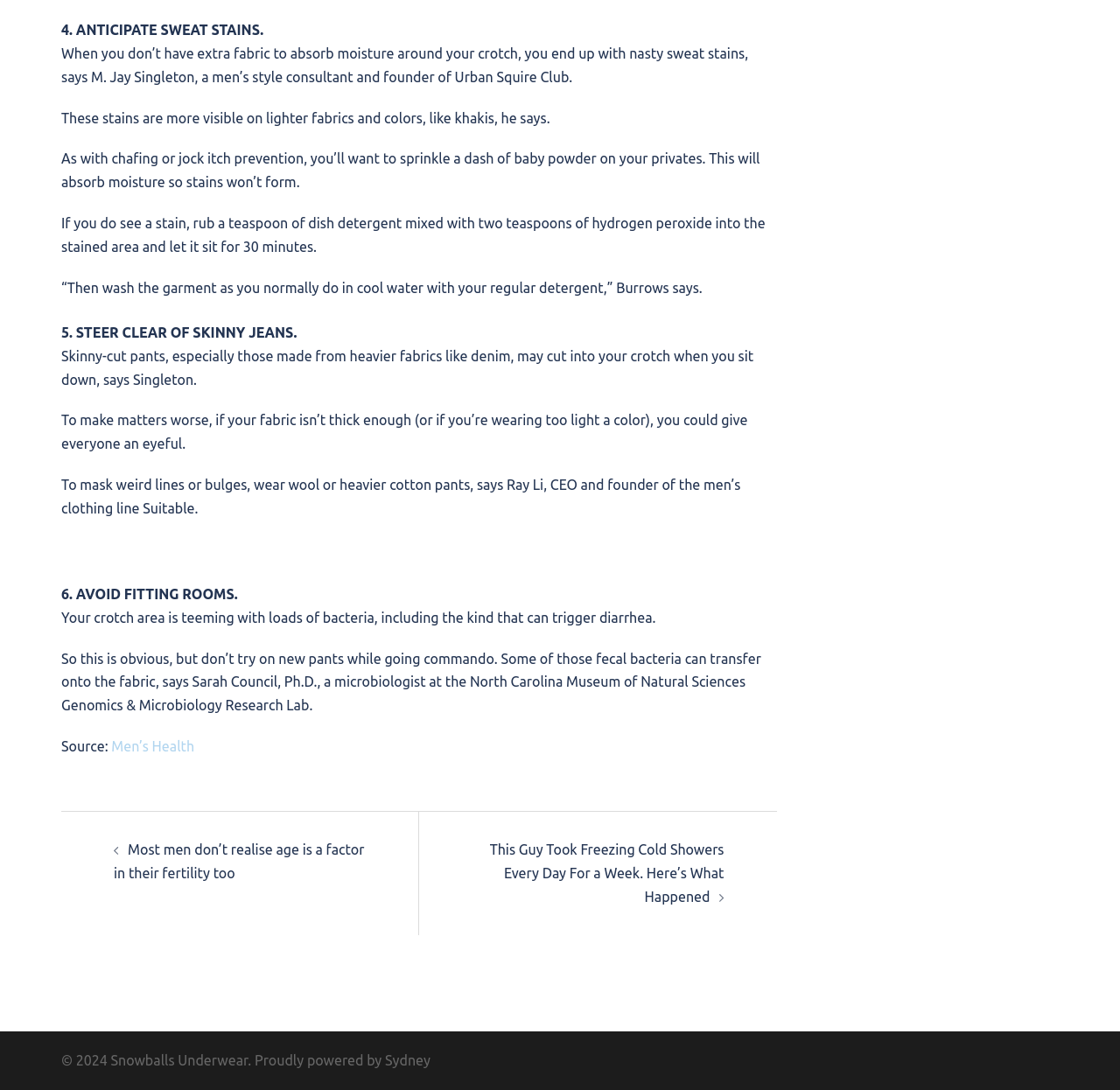What is the name of the microbiologist quoted in the article?
Please use the image to deliver a detailed and complete answer.

The static text element '[260] StaticText 'So this is obvious, but don’t try on new pants while going commando. Some of those fecal bacteria can transfer onto the fabric, says Sarah Council, Ph.D., a microbiologist at the North Carolina Museum of Natural Sciences Genomics & Microbiology Research Lab.' quotes Sarah Council, a microbiologist.